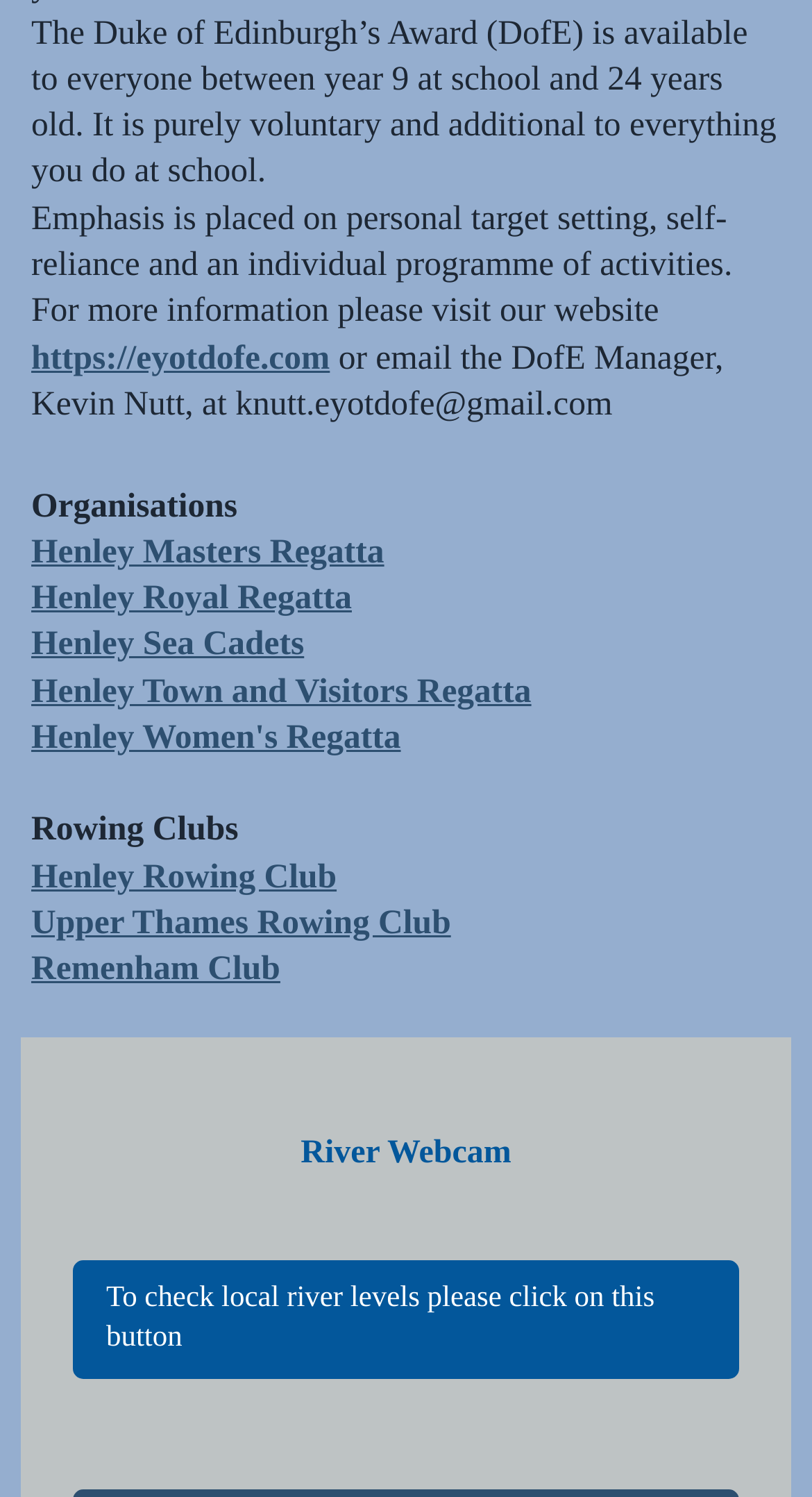Identify the bounding box coordinates of the HTML element based on this description: "Henley Masters Regatta".

[0.038, 0.355, 0.473, 0.381]